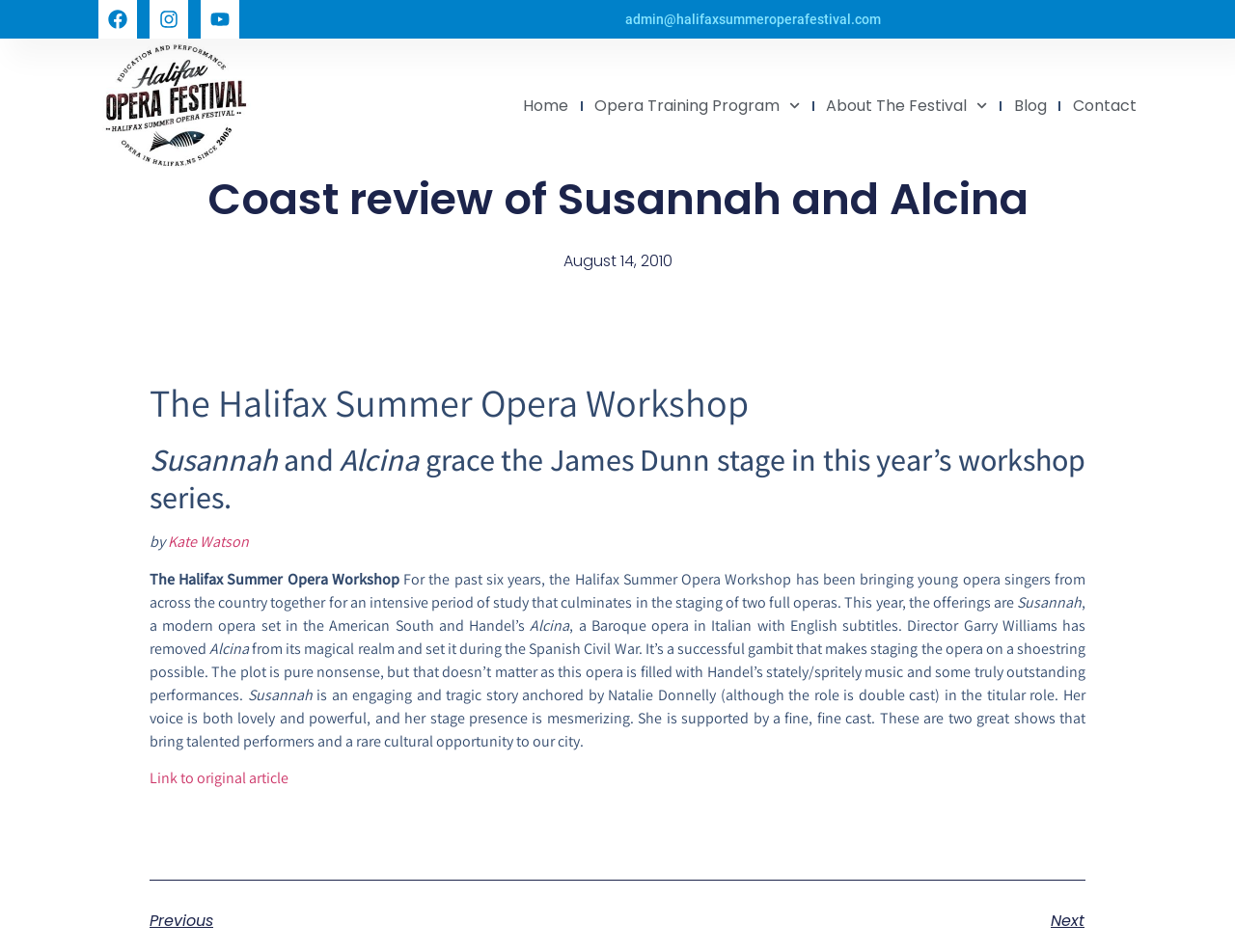Please identify the bounding box coordinates of the region to click in order to complete the given instruction: "browse the 'RECENT POSTS' section". The coordinates should be four float numbers between 0 and 1, i.e., [left, top, right, bottom].

None